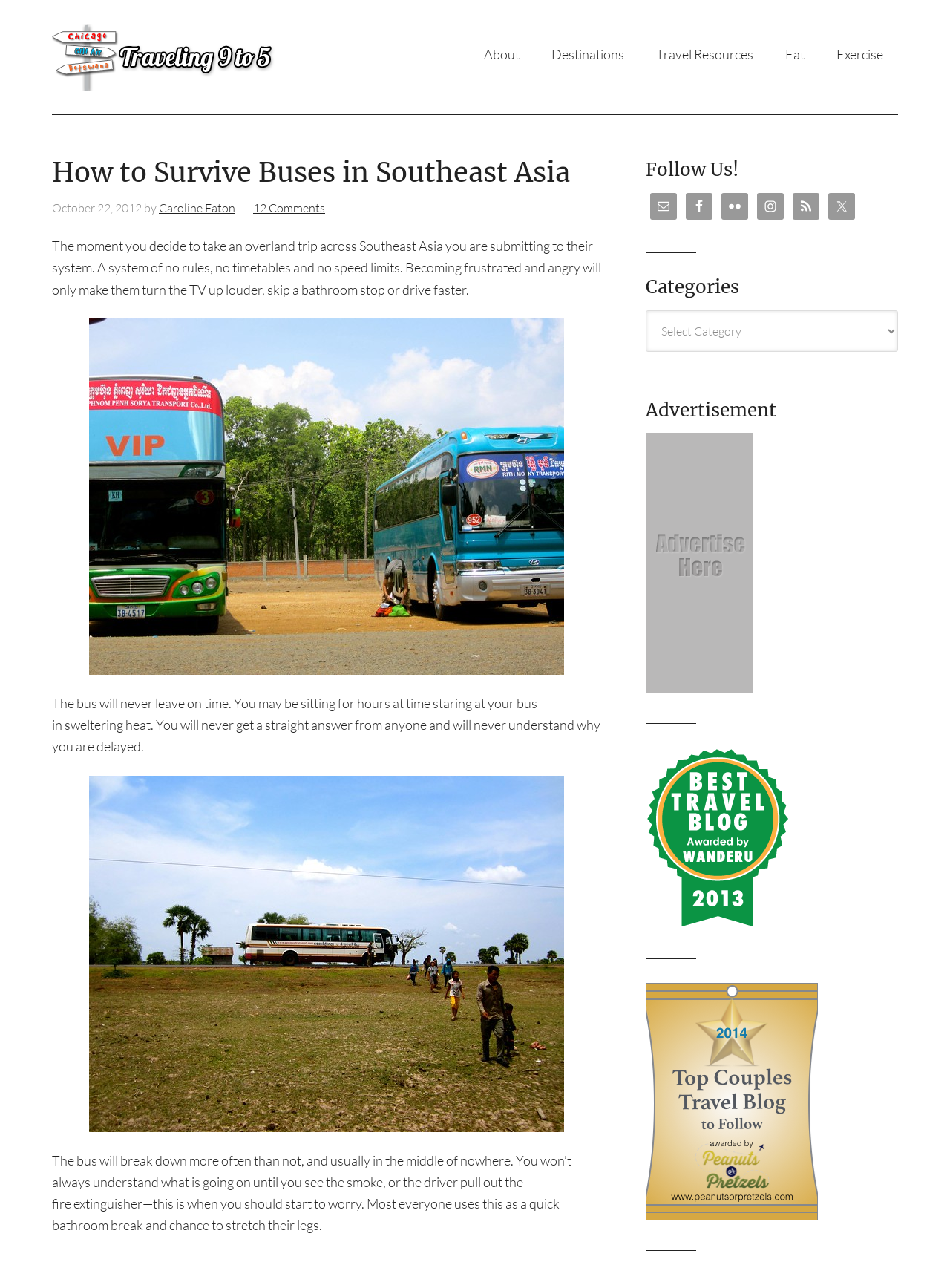How many links are in the primary sidebar?
Craft a detailed and extensive response to the question.

The primary sidebar is located on the right side of the webpage and contains several links. By counting the links, we can see that there are 8 links in total, including 'Follow Us!', 'Email', 'Facebook', 'Flickr', 'Instagram', 'RSS', 'Twitter', and 'Advertise Here'.